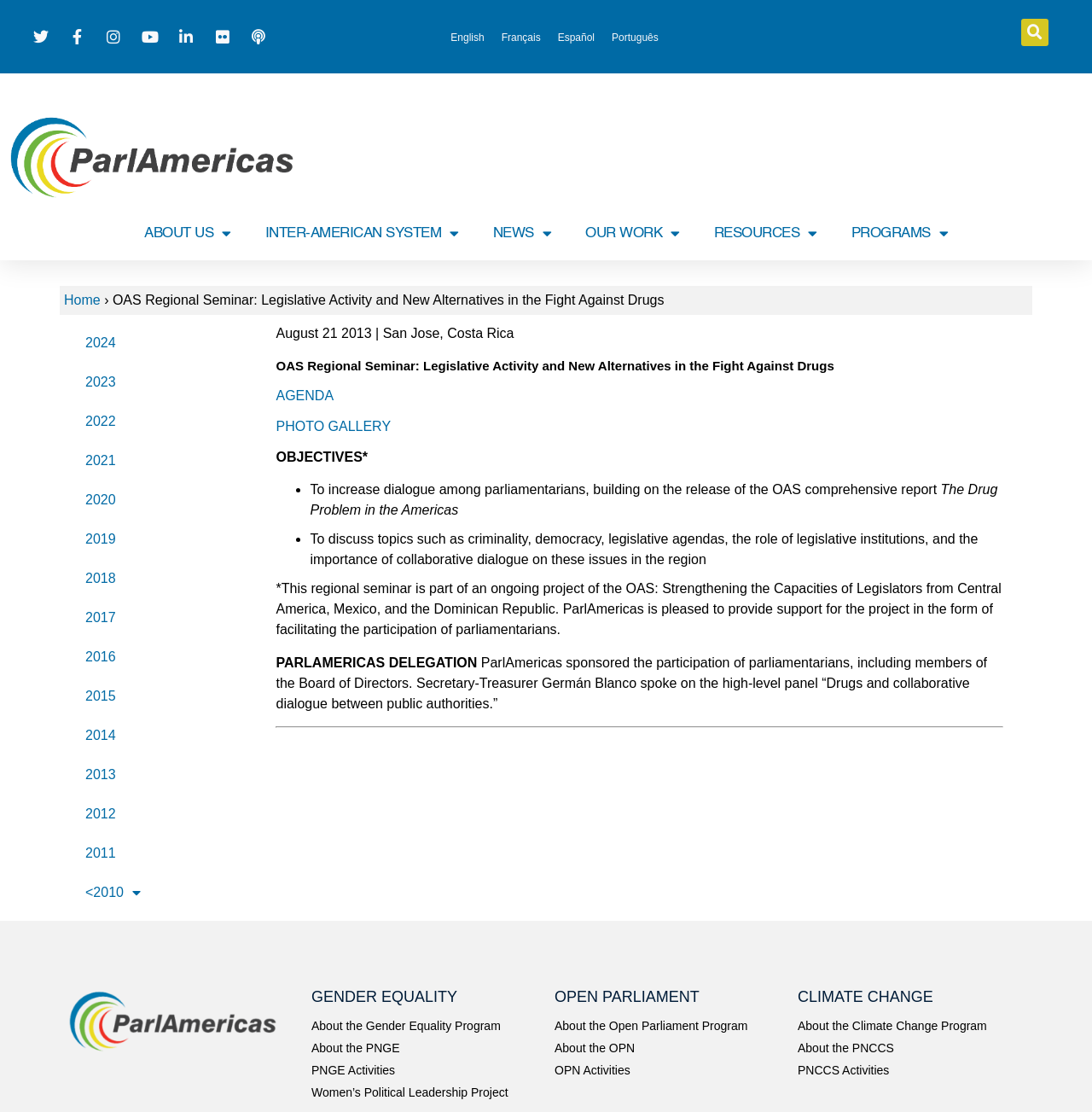Identify the bounding box coordinates for the element that needs to be clicked to fulfill this instruction: "Learn about the Gender Equality Program". Provide the coordinates in the format of four float numbers between 0 and 1: [left, top, right, bottom].

[0.285, 0.915, 0.492, 0.931]